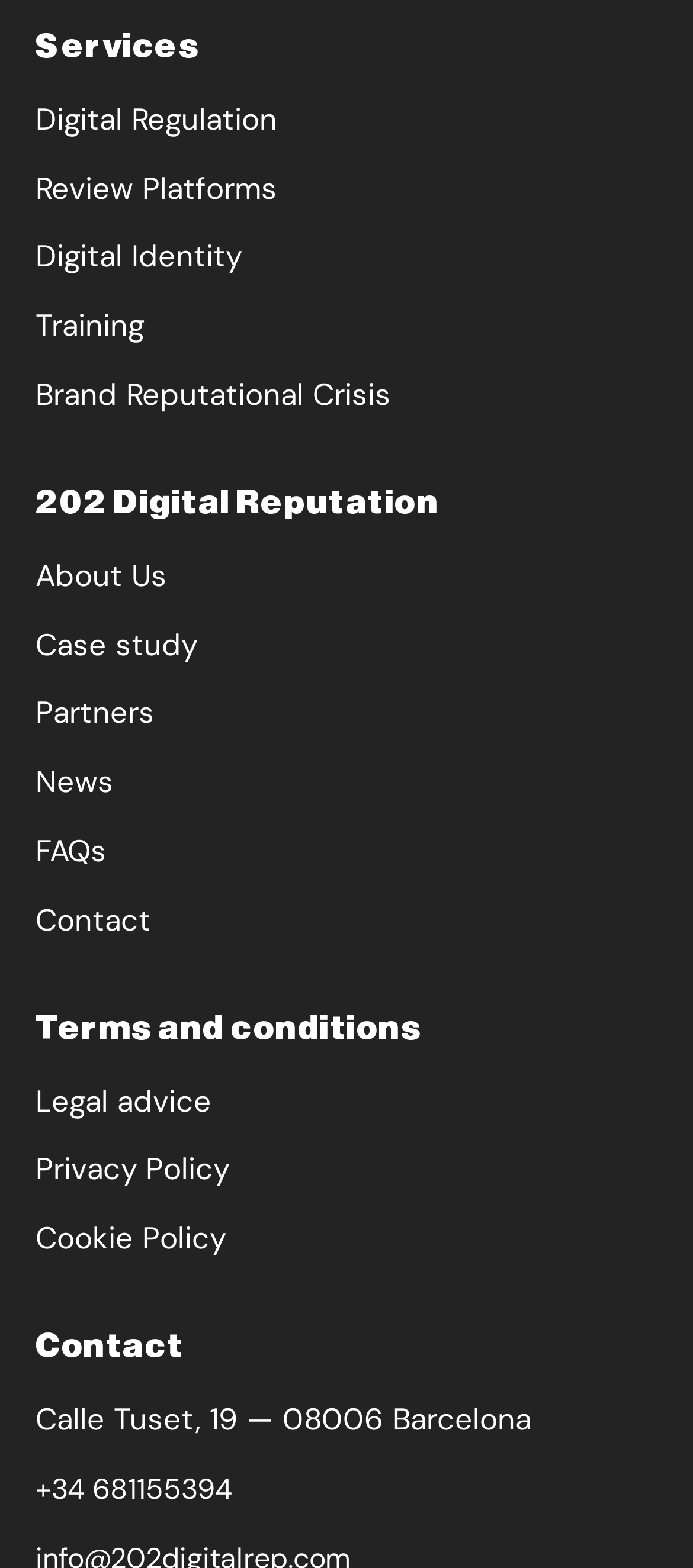What is the address of 202 Digital Reputation?
We need a detailed and meticulous answer to the question.

I found the address of 202 Digital Reputation by looking at the static text element on the webpage, which states 'Calle Tuset, 19 — 08006 Barcelona'.